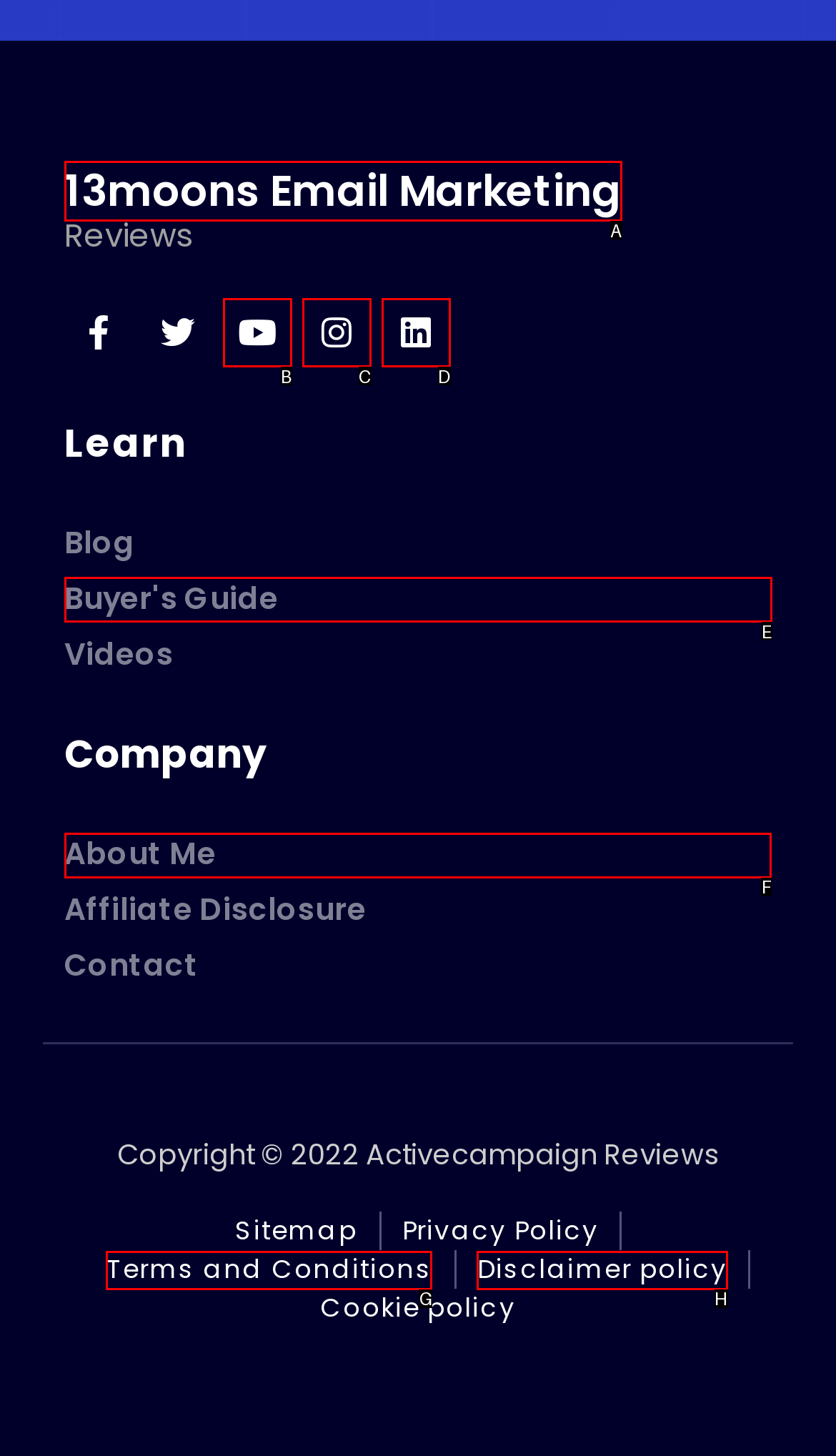Select the option I need to click to accomplish this task: Learn about the company
Provide the letter of the selected choice from the given options.

F